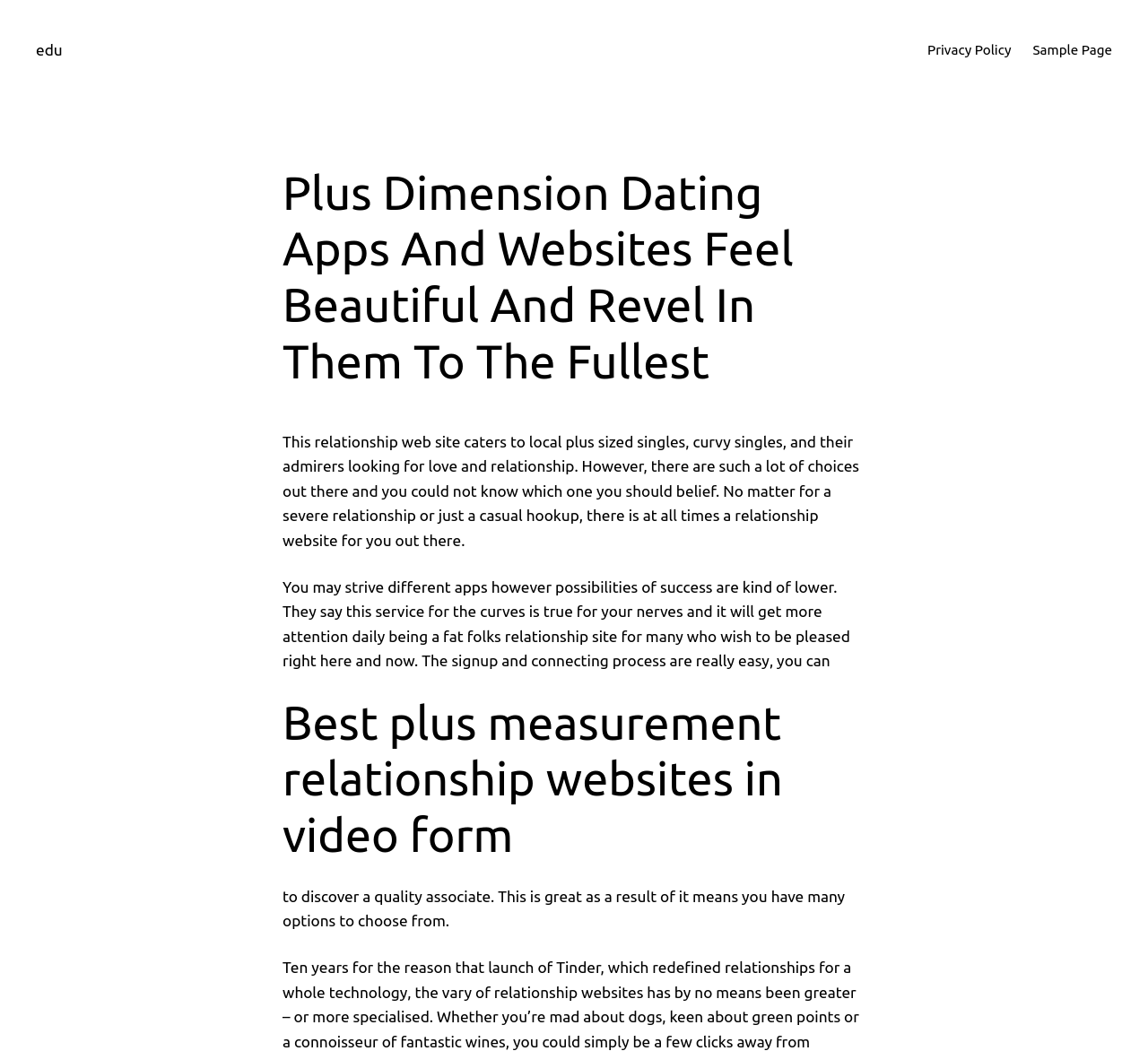What is the benefit of having many options on this website?
Examine the webpage screenshot and provide an in-depth answer to the question.

Having many options on this website means that users have a higher chance of finding a quality partner that suits their preferences, which increases their chances of success in finding love and relationships.